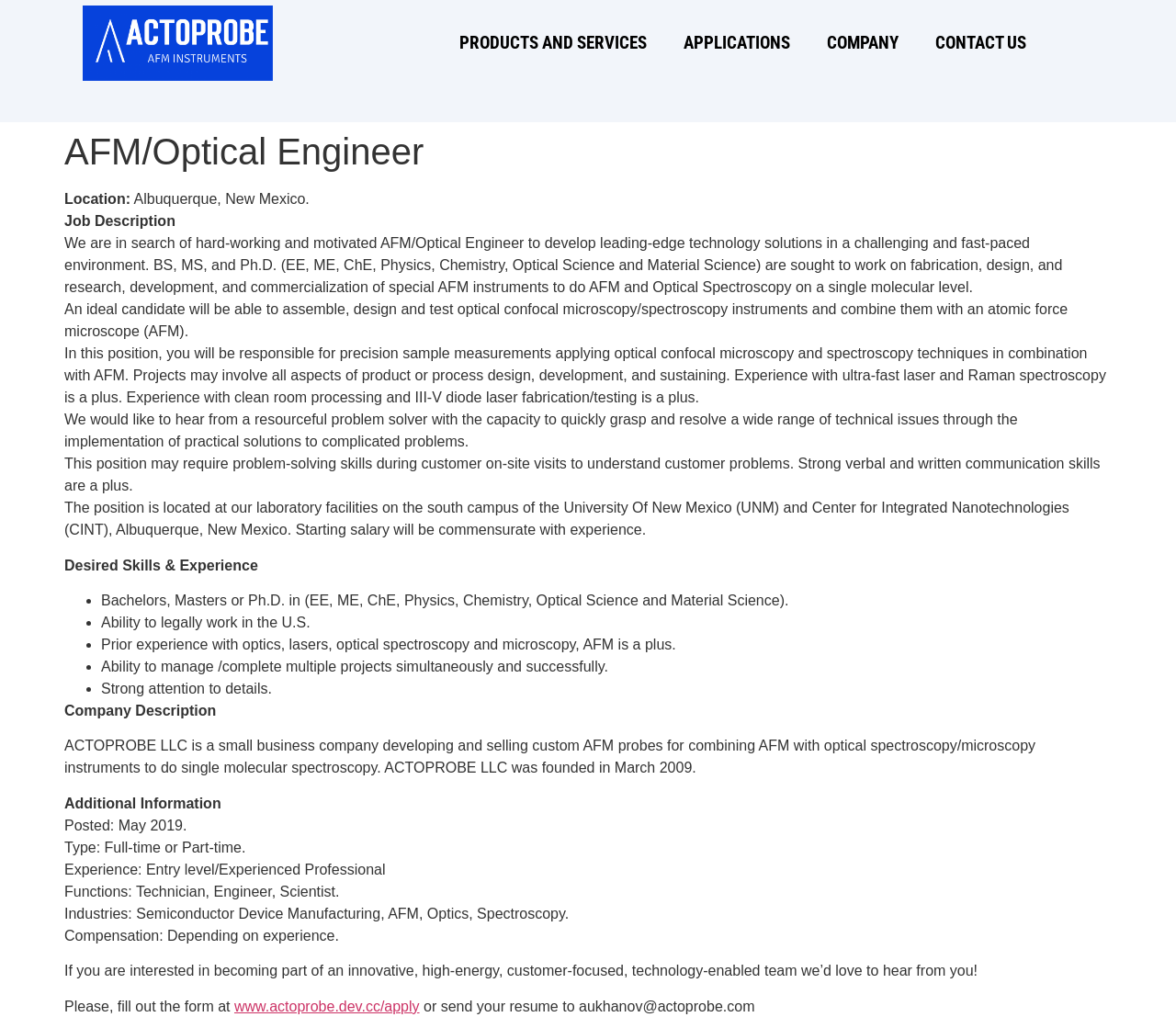What is the company name?
Please provide a detailed and thorough answer to the question.

The company name is mentioned in the webpage as 'ACTOPROBE LLC' which is extracted from the StaticText element with ID 59. This element is part of the 'Company Description' section.